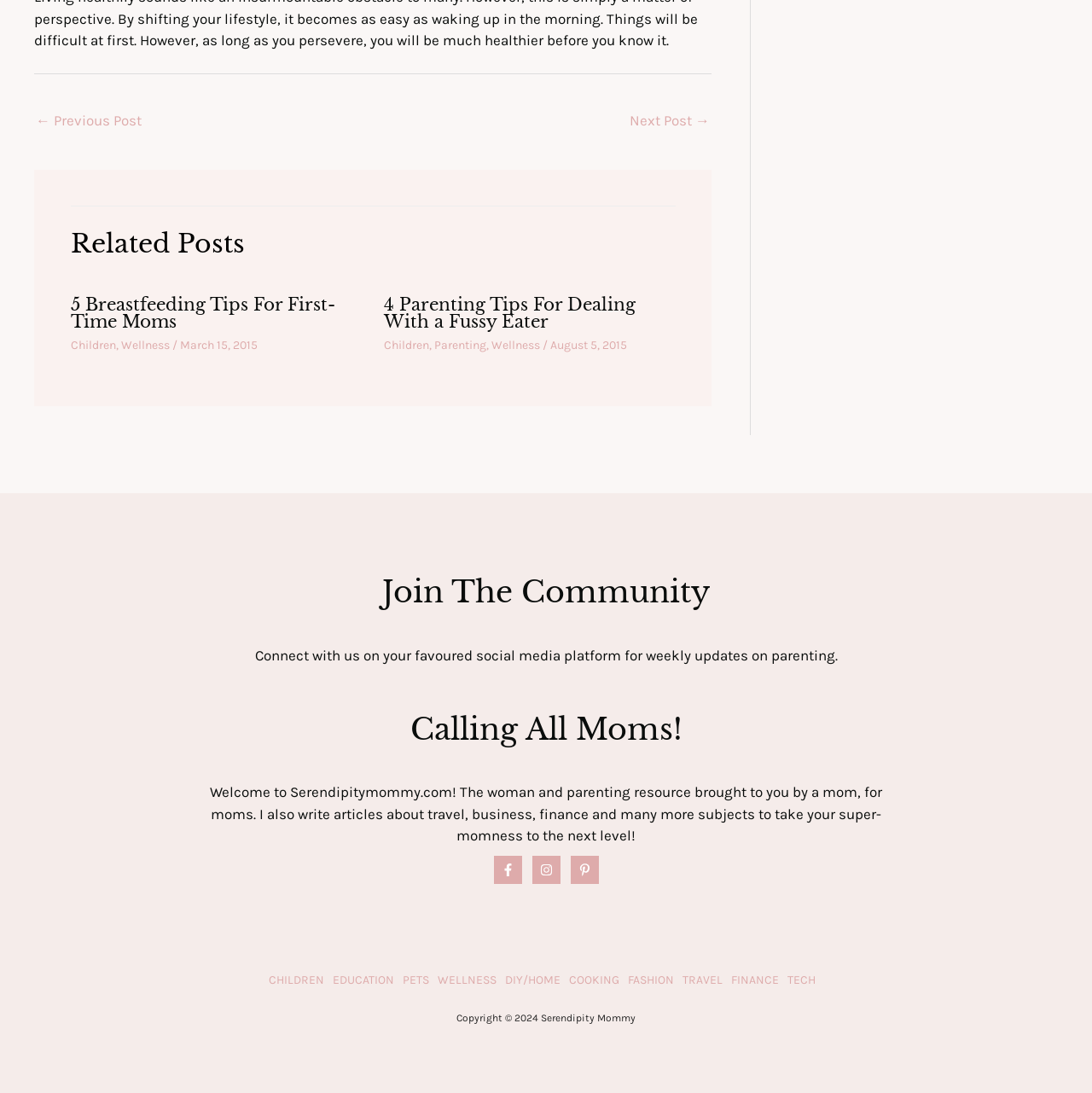Could you specify the bounding box coordinates for the clickable section to complete the following instruction: "Select an option from the 'Beteiligte am Projekt CENTURY' dropdown"?

None